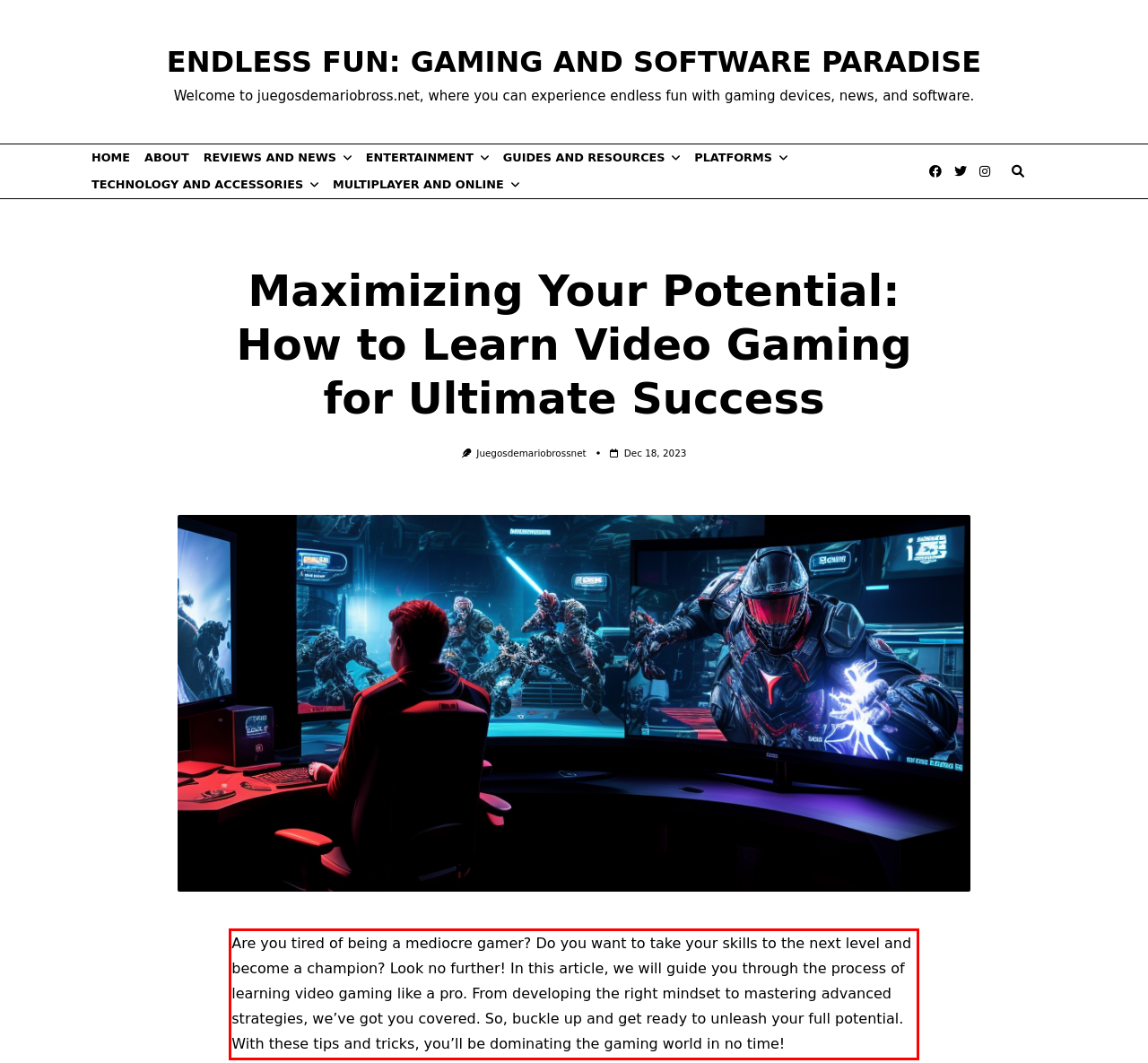View the screenshot of the webpage and identify the UI element surrounded by a red bounding box. Extract the text contained within this red bounding box.

Are you tired of being a mediocre gamer? Do you want to take your skills to the next level and become a champion? Look no further! In this article, we will guide you through the process of learning video gaming like a pro. From developing the right mindset to mastering advanced strategies, we’ve got you covered. So, buckle up and get ready to unleash your full potential. With these tips and tricks, you’ll be dominating the gaming world in no time!